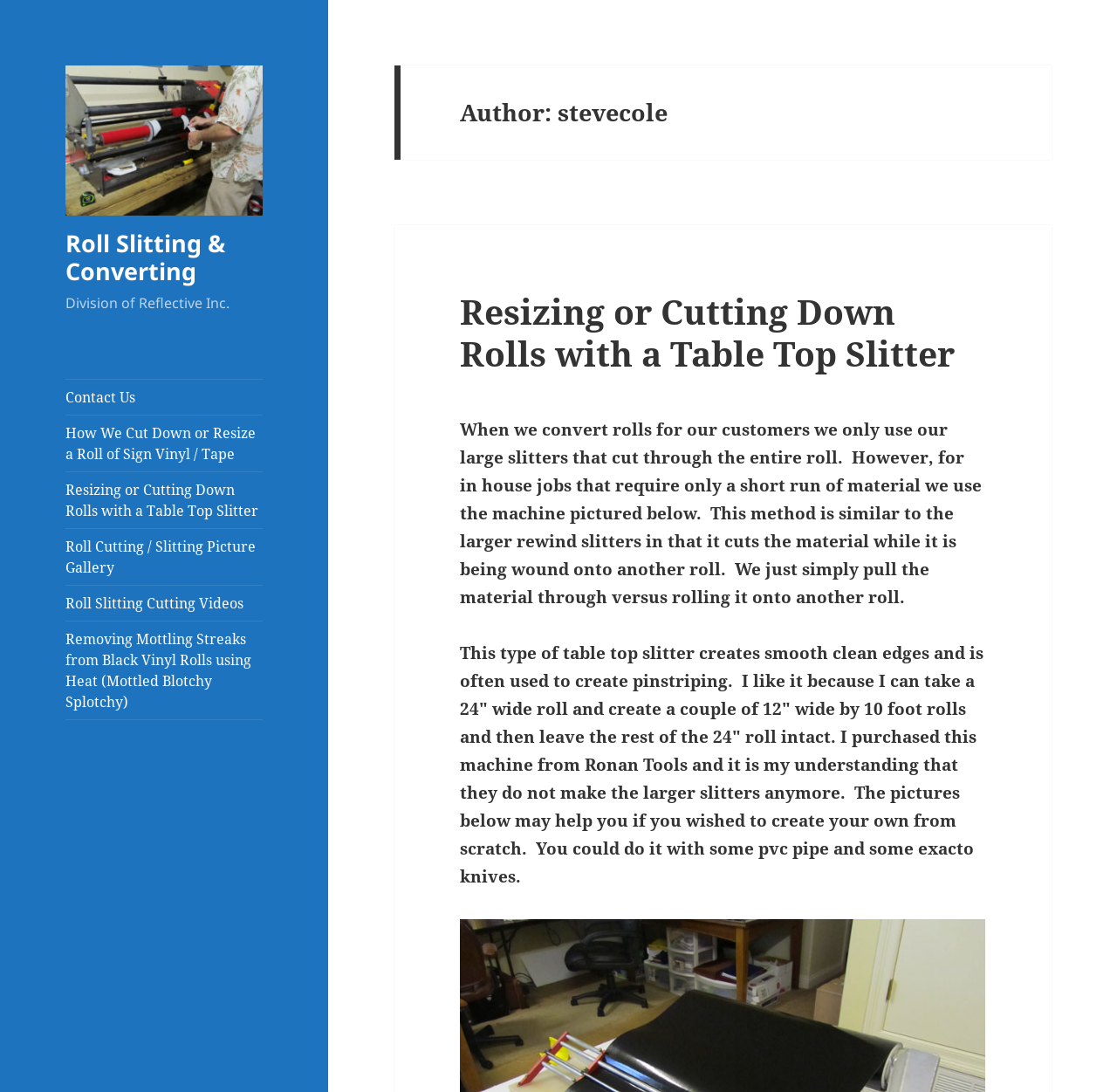Please analyze the image and provide a thorough answer to the question:
What is the company name?

The company name is mentioned in the static text 'Division of Reflective Inc.' which is located below the top navigation links.